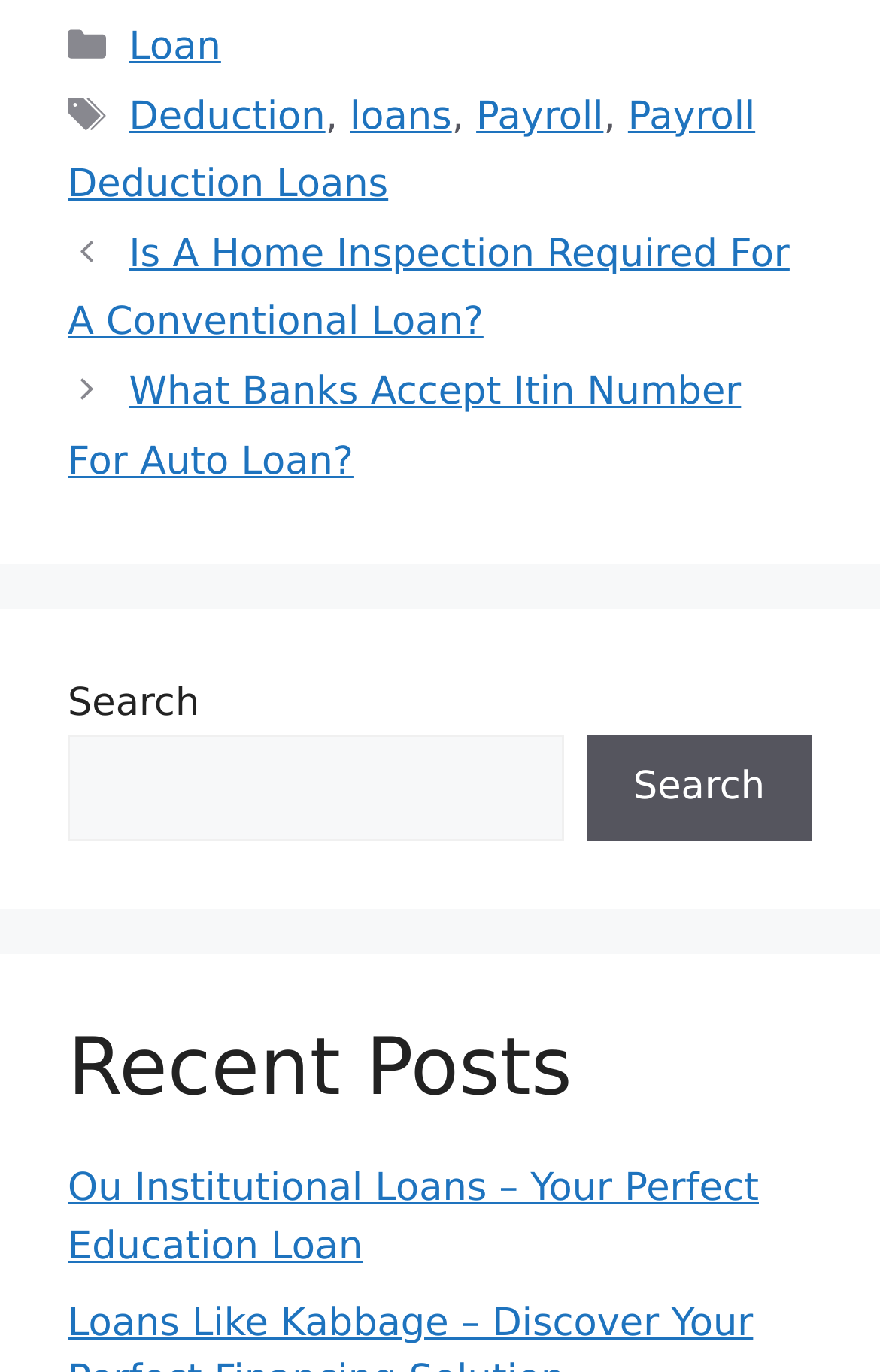Can you identify the bounding box coordinates of the clickable region needed to carry out this instruction: 'Check out Is A Home Inspection Required For A Conventional Loan?'? The coordinates should be four float numbers within the range of 0 to 1, stated as [left, top, right, bottom].

[0.077, 0.169, 0.897, 0.252]